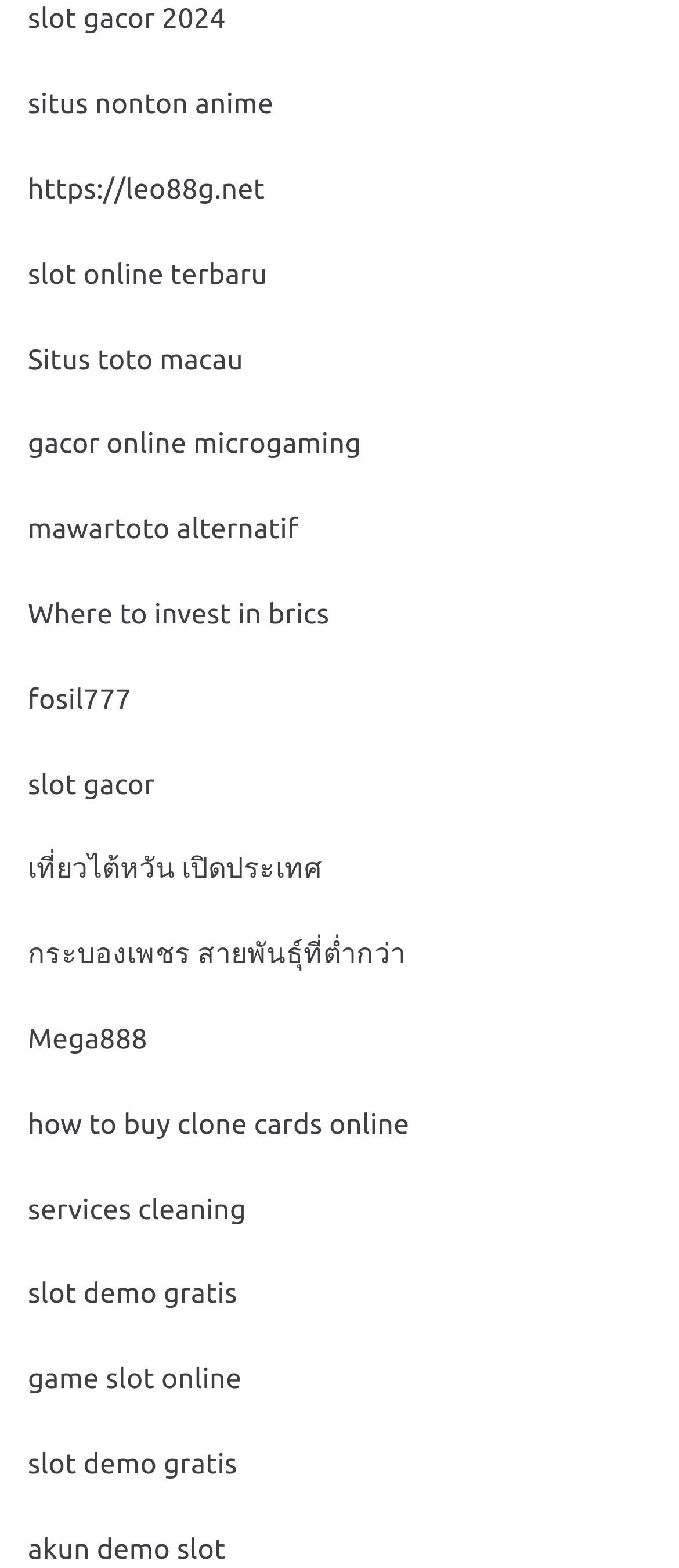Could you provide the bounding box coordinates for the portion of the screen to click to complete this instruction: "search for a biography"?

None